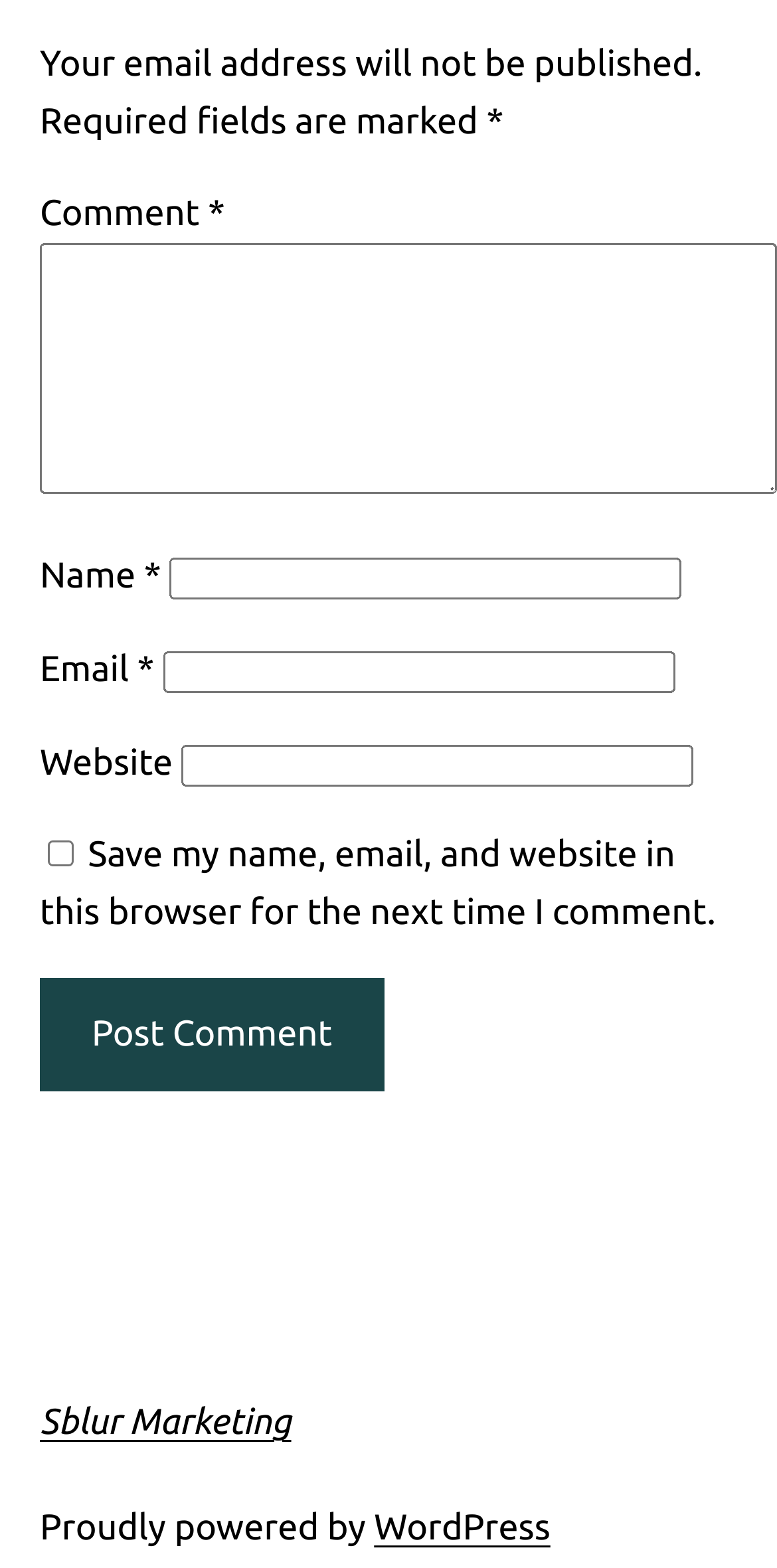Give a concise answer of one word or phrase to the question: 
How many textboxes are required fields?

3